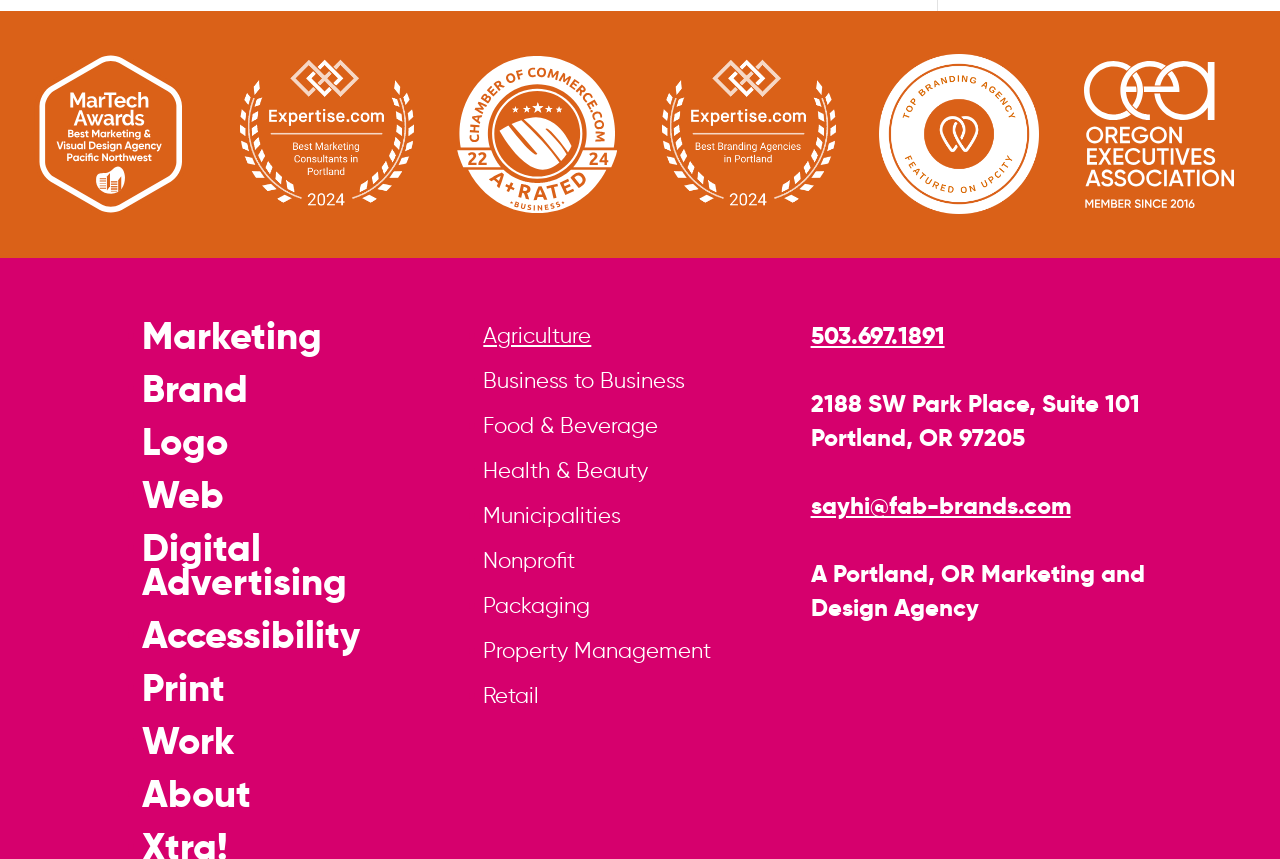What industries does the agency serve?
Using the information from the image, provide a comprehensive answer to the question.

The static text on the webpage lists various industries that the agency serves, including agriculture, food and beverage, health and beauty, municipalities, nonprofit, packaging, property management, and retail.